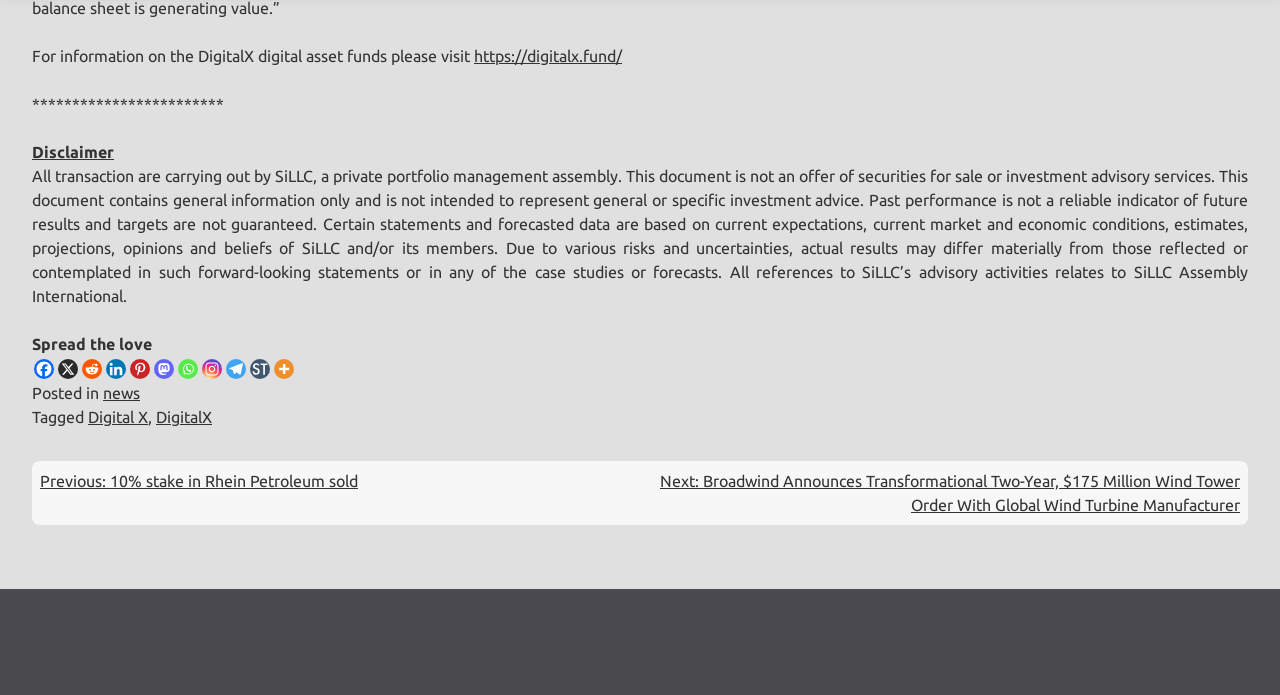Identify the bounding box for the described UI element. Provide the coordinates in (top-left x, top-left y, bottom-right x, bottom-right y) format with values ranging from 0 to 1: news

[0.08, 0.553, 0.109, 0.579]